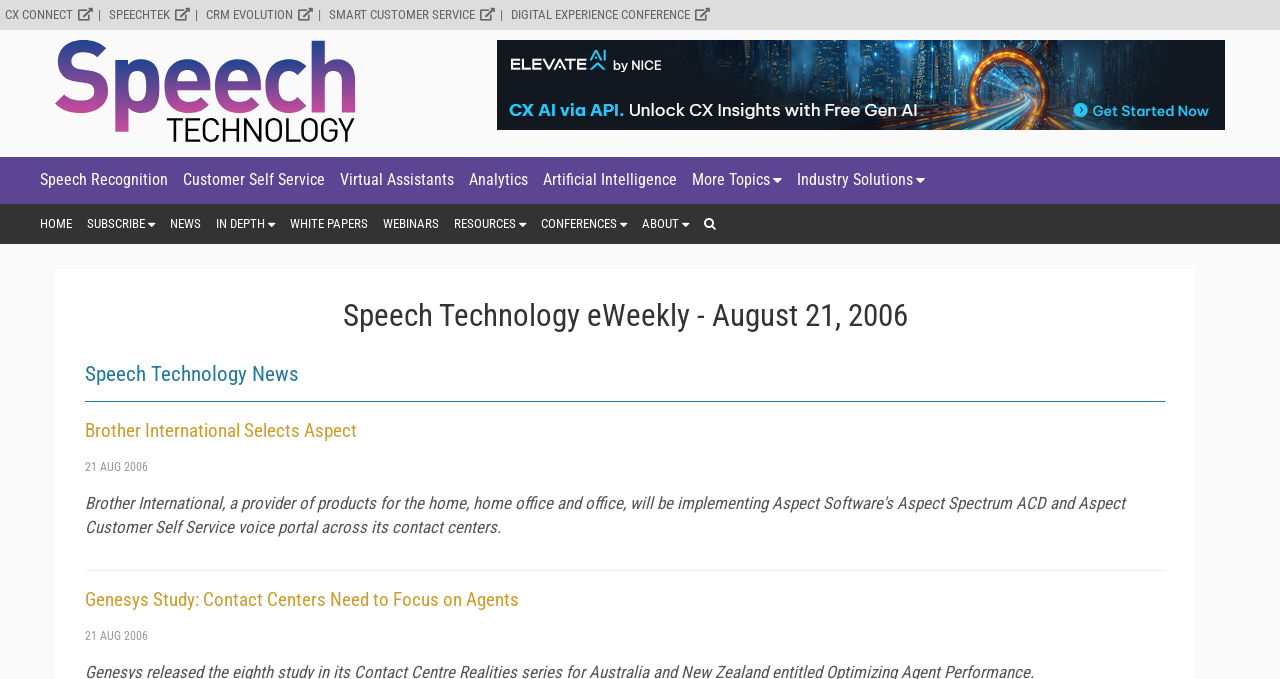Pinpoint the bounding box coordinates of the element to be clicked to execute the instruction: "Check Industry Solutions".

[0.623, 0.231, 0.723, 0.301]